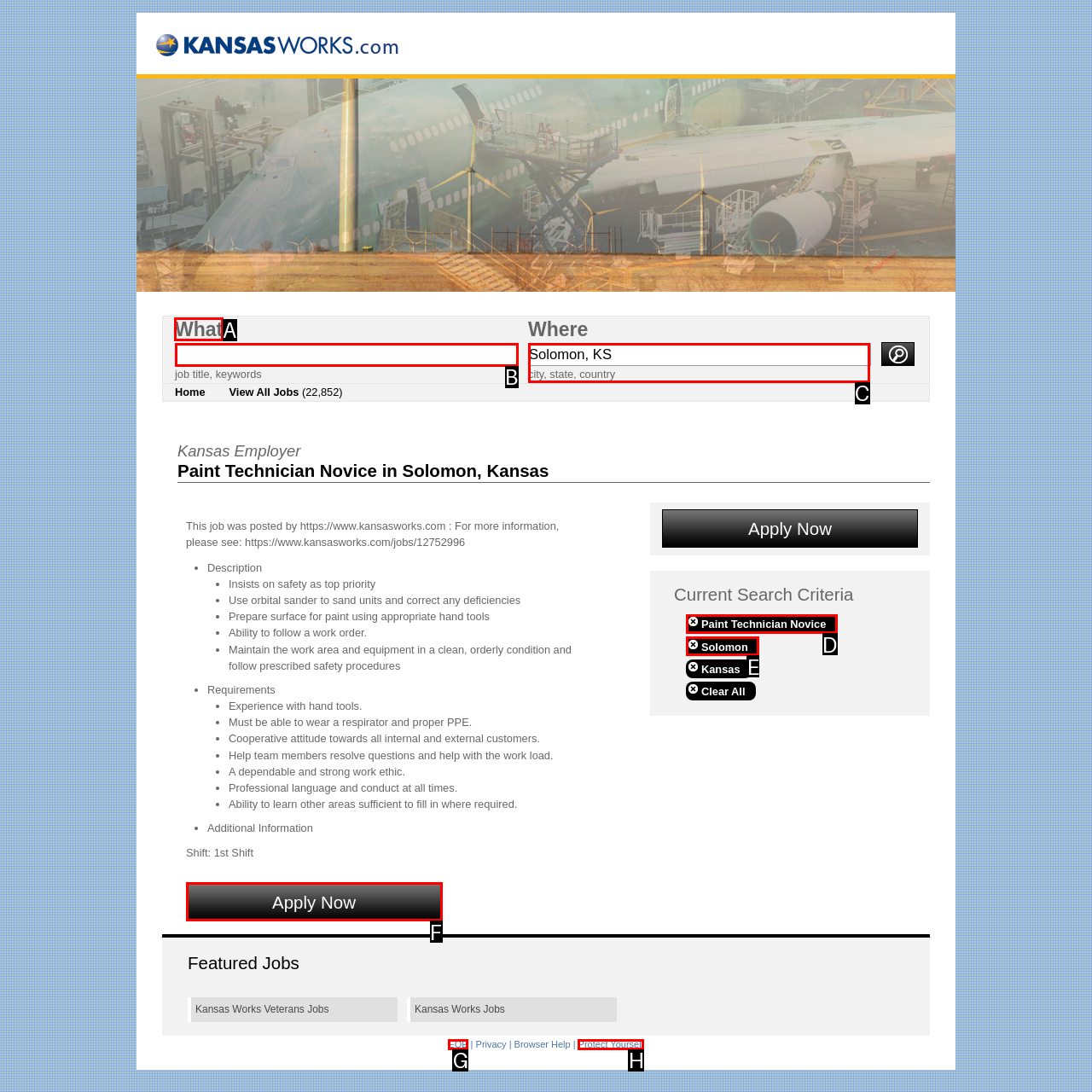Indicate the letter of the UI element that should be clicked to accomplish the task: Search for a job. Answer with the letter only.

A